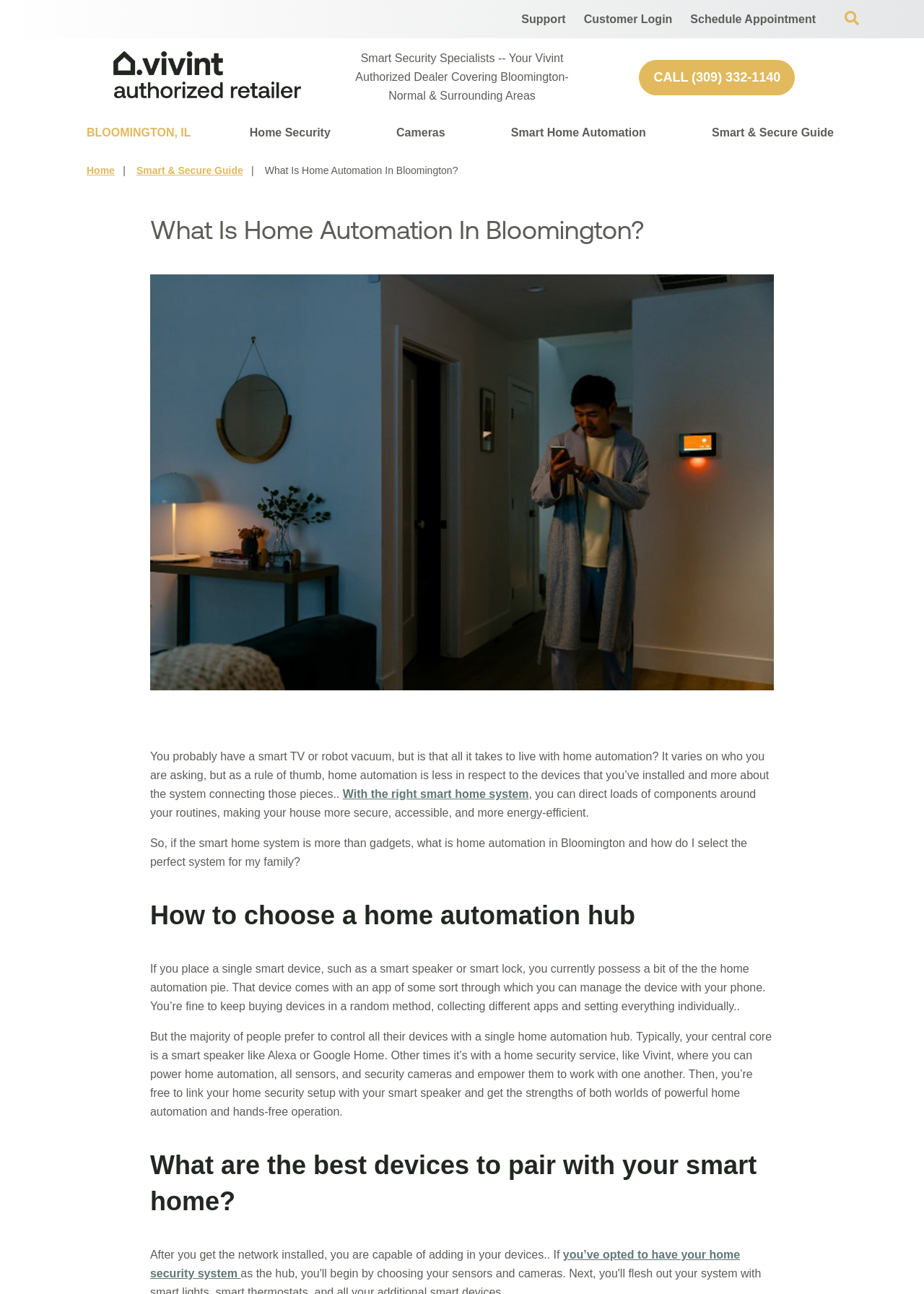Answer this question using a single word or a brief phrase:
What type of device is shown in the image?

a cell phone